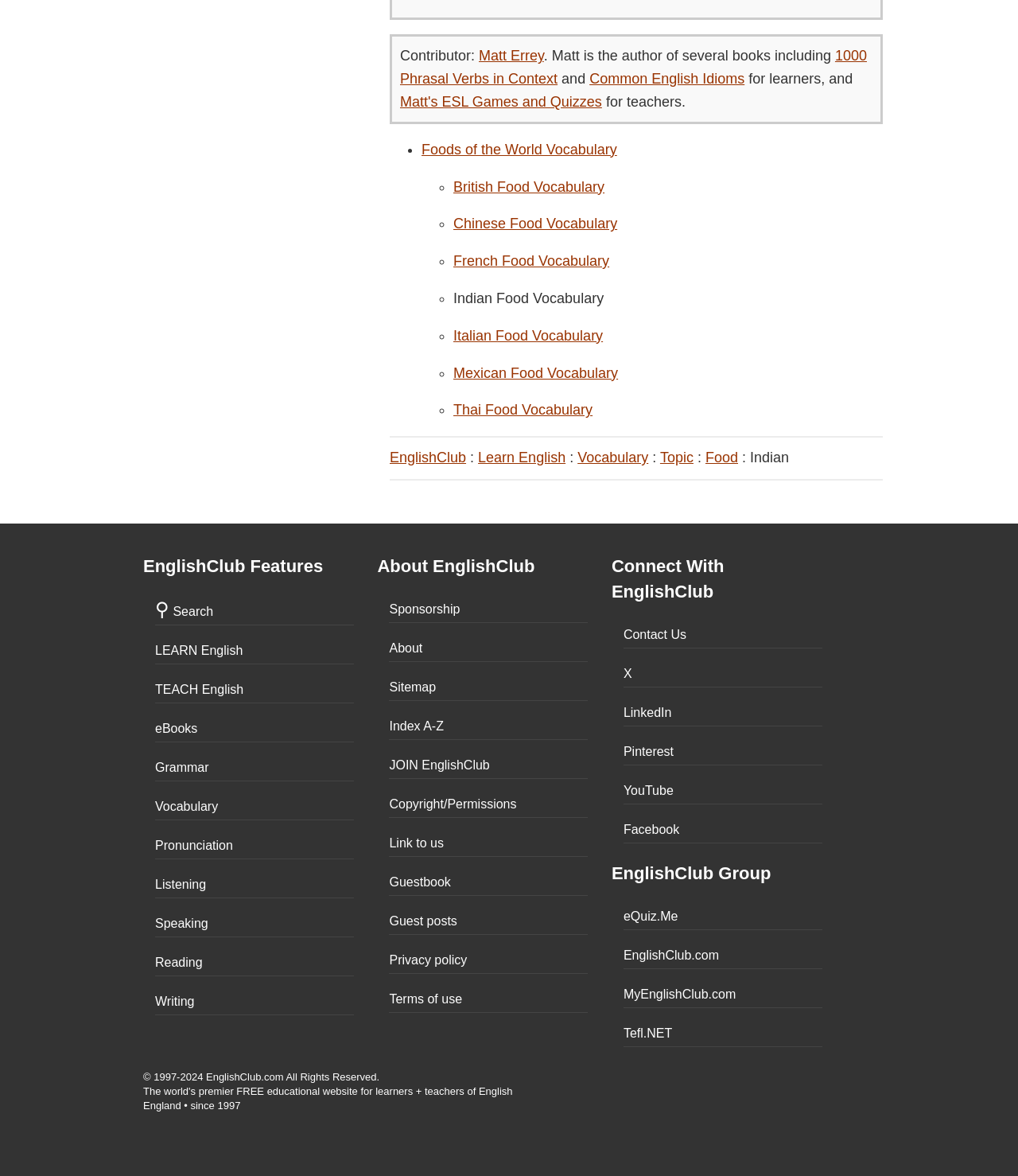Specify the bounding box coordinates (top-left x, top-left y, bottom-right x, bottom-right y) of the UI element in the screenshot that matches this description: 1000 Phrasal Verbs in Context

[0.393, 0.041, 0.852, 0.074]